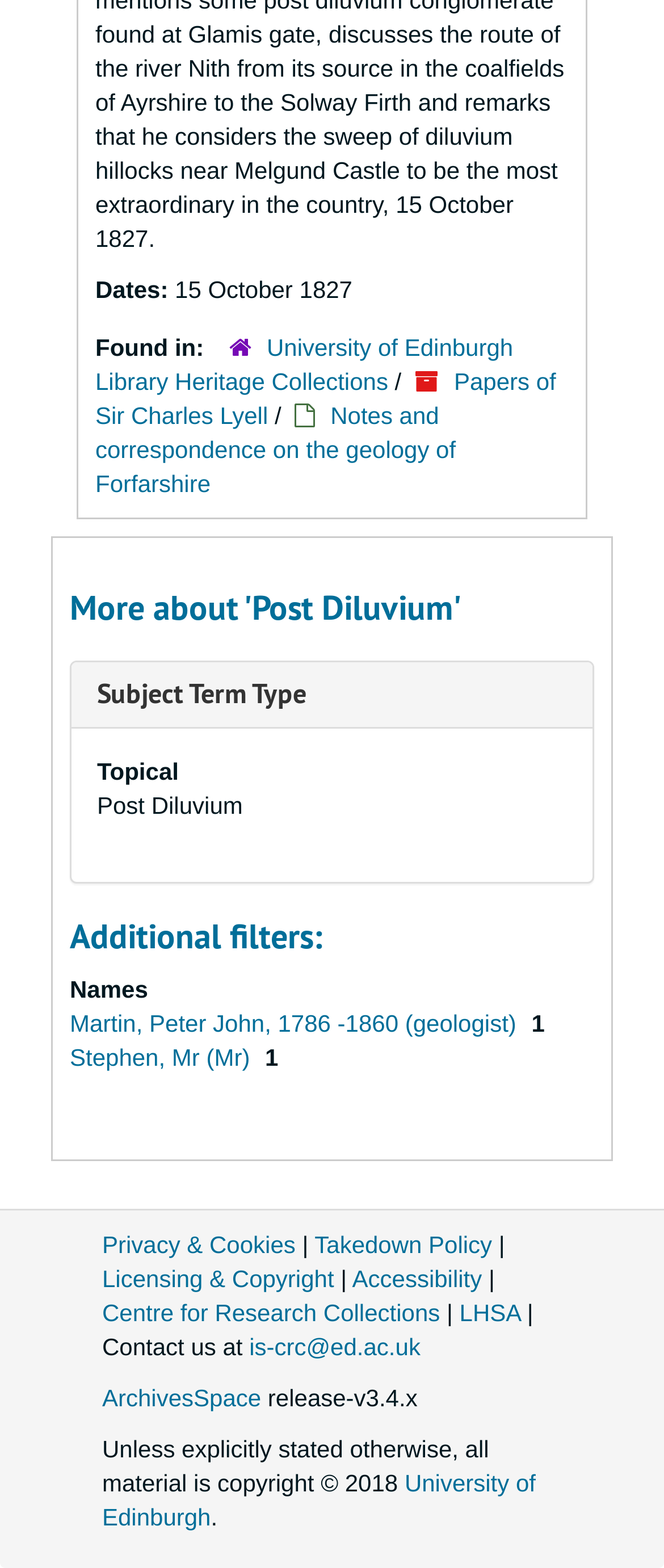Provide your answer in one word or a succinct phrase for the question: 
What is the subject term type?

Topical